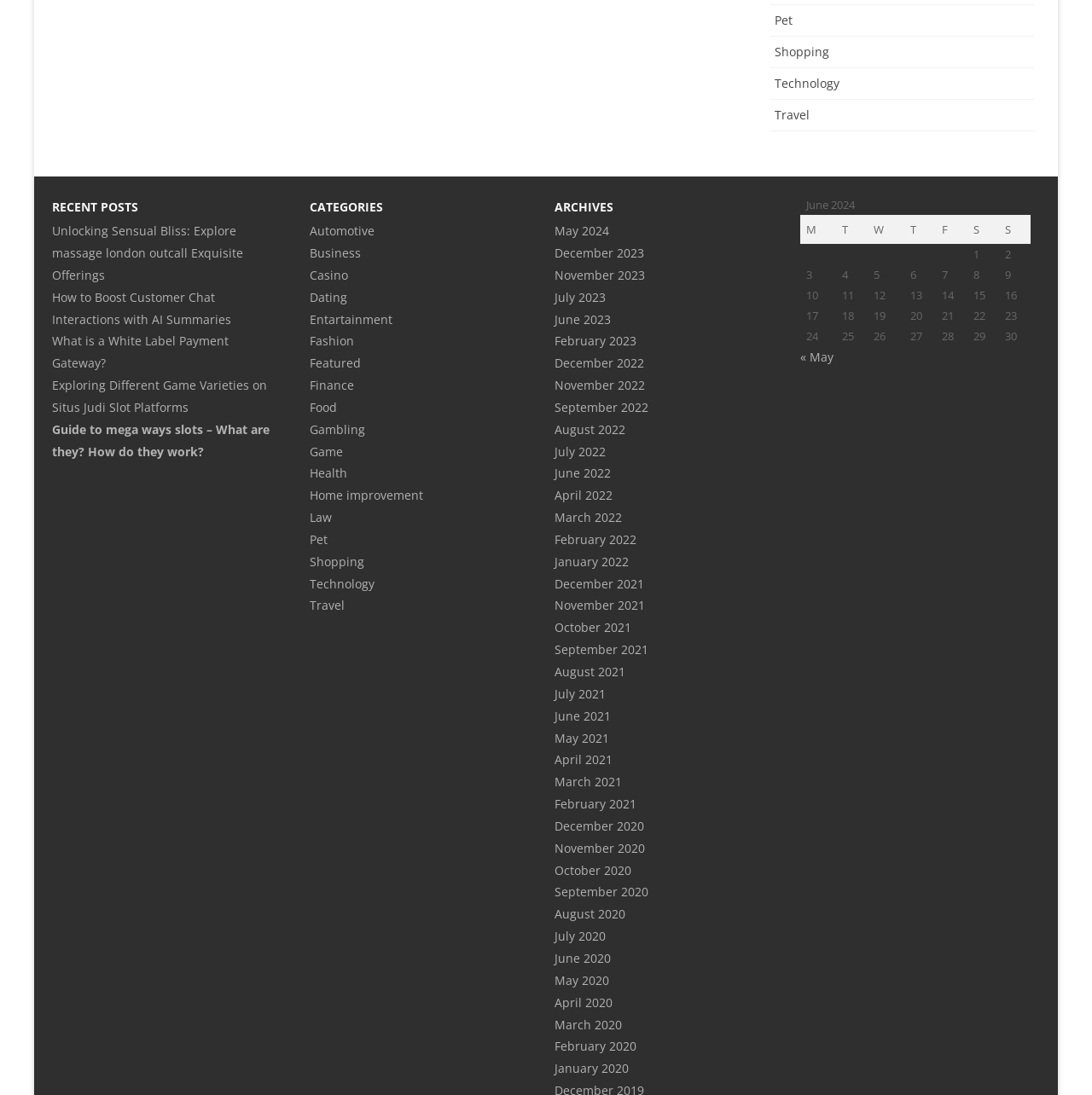How many links are there in the 'Pet' category?
Provide an in-depth and detailed answer to the question.

I found two links labeled 'Pet', one in the top navigation menu and another in the 'CATEGORIES' section, which suggests that there are two separate pages or sections related to pets.